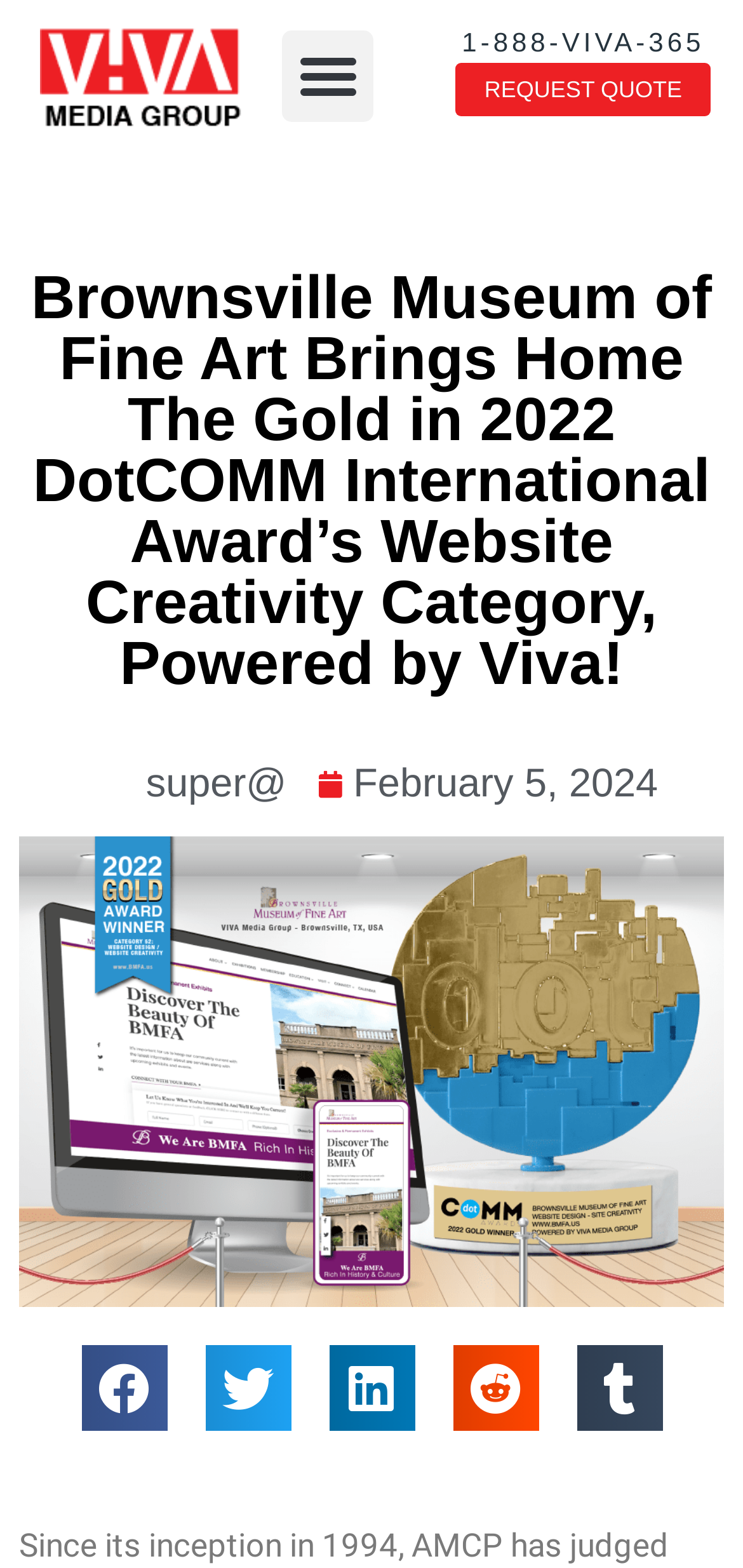Answer the question below in one word or phrase:
What is the purpose of the 'Menu Toggle' button?

To toggle the menu